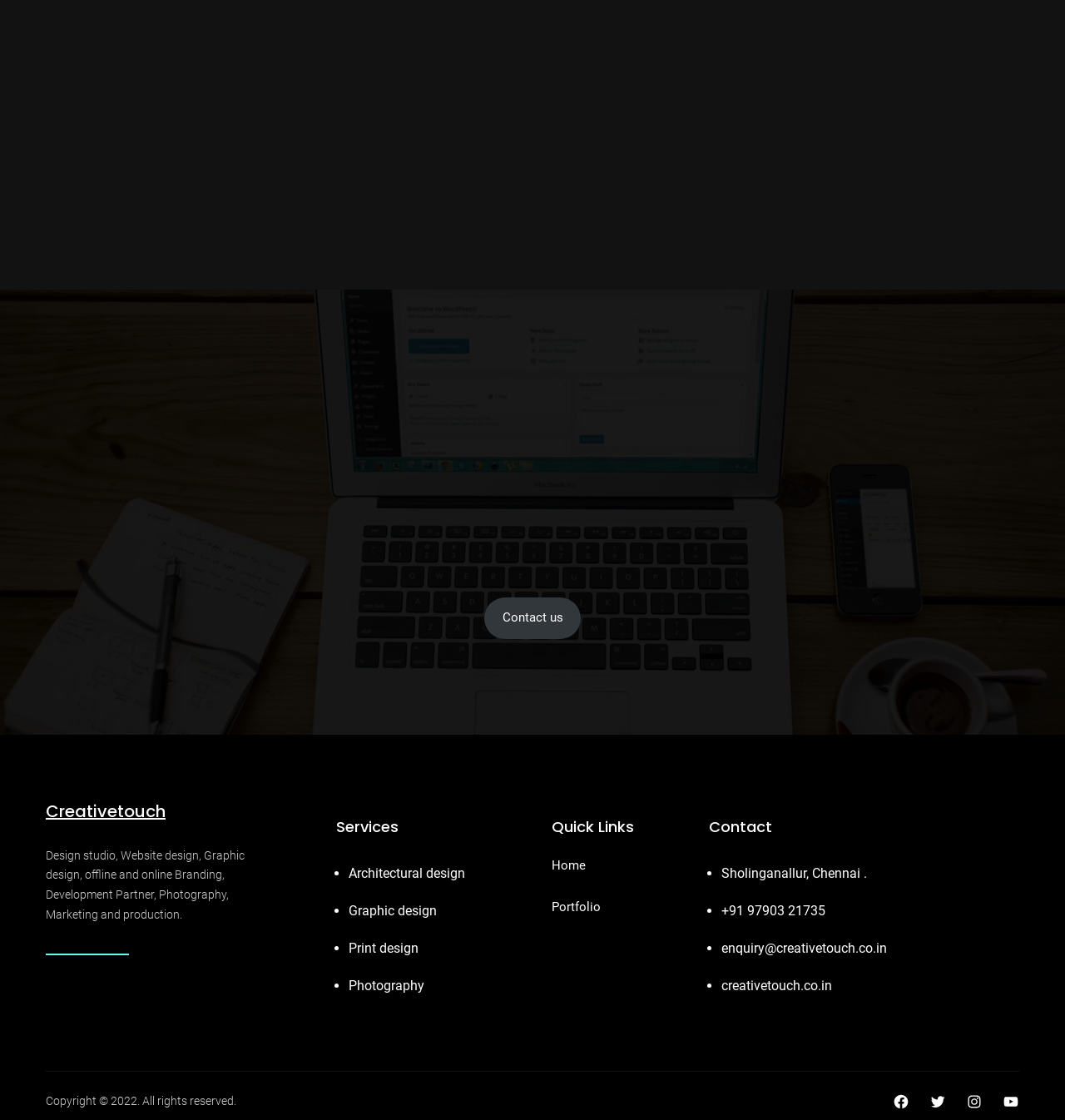Answer the following in one word or a short phrase: 
What is the name of the design studio?

Creativetouch